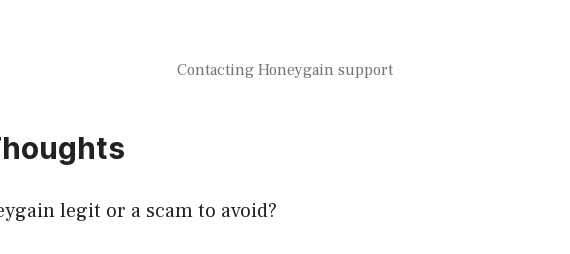Give a detailed explanation of what is happening in the image.

The image titled "Honeygain and VPN usage" serves to illustrate the relationship between Honeygain and the use of virtual private networks (VPNs). It is positioned within a section of a webpage dedicated to answering common questions about the Honeygain service. The accompanying caption highlights that while users can accidentally connect to a VPN without facing a ban, it's generally advised against using one with Honeygain. This visual support enhances user understanding of the implications of using VPNs in conjunction with the service.